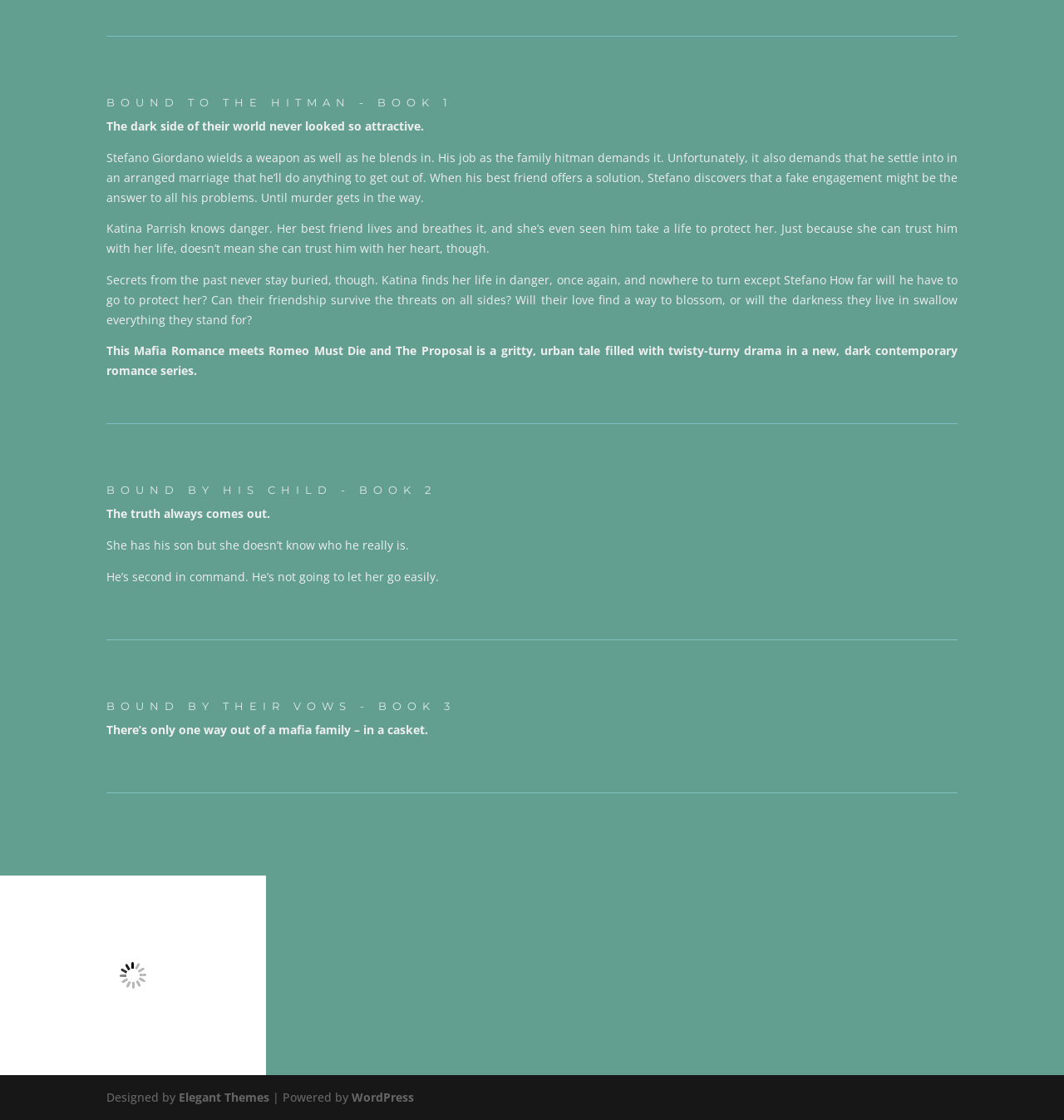Respond with a single word or phrase to the following question: What is the theme of the book series?

Mafia Romance